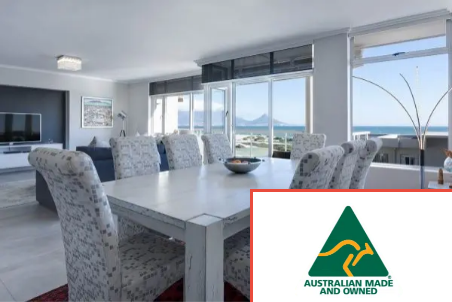Give a comprehensive caption that covers the entire image content.

The image showcases a modern and stylish dining area, characterized by a sleek white dining table surrounded by elegantly upholstered chairs, all set against a backdrop of large windows that allow abundant natural light to flood the space. The expansive view through the windows reveals serene outdoor scenery, likely enhancing the dining experience. To the right of the image, a logo prominently displays the phrase "AUSTRALIAN MADE AND OWNED," emphasizing a commitment to quality and local craftsmanship. This setting reflects a harmonious blend of contemporary design and comfort, embodying the essence of Australian-made products in a refined living environment.